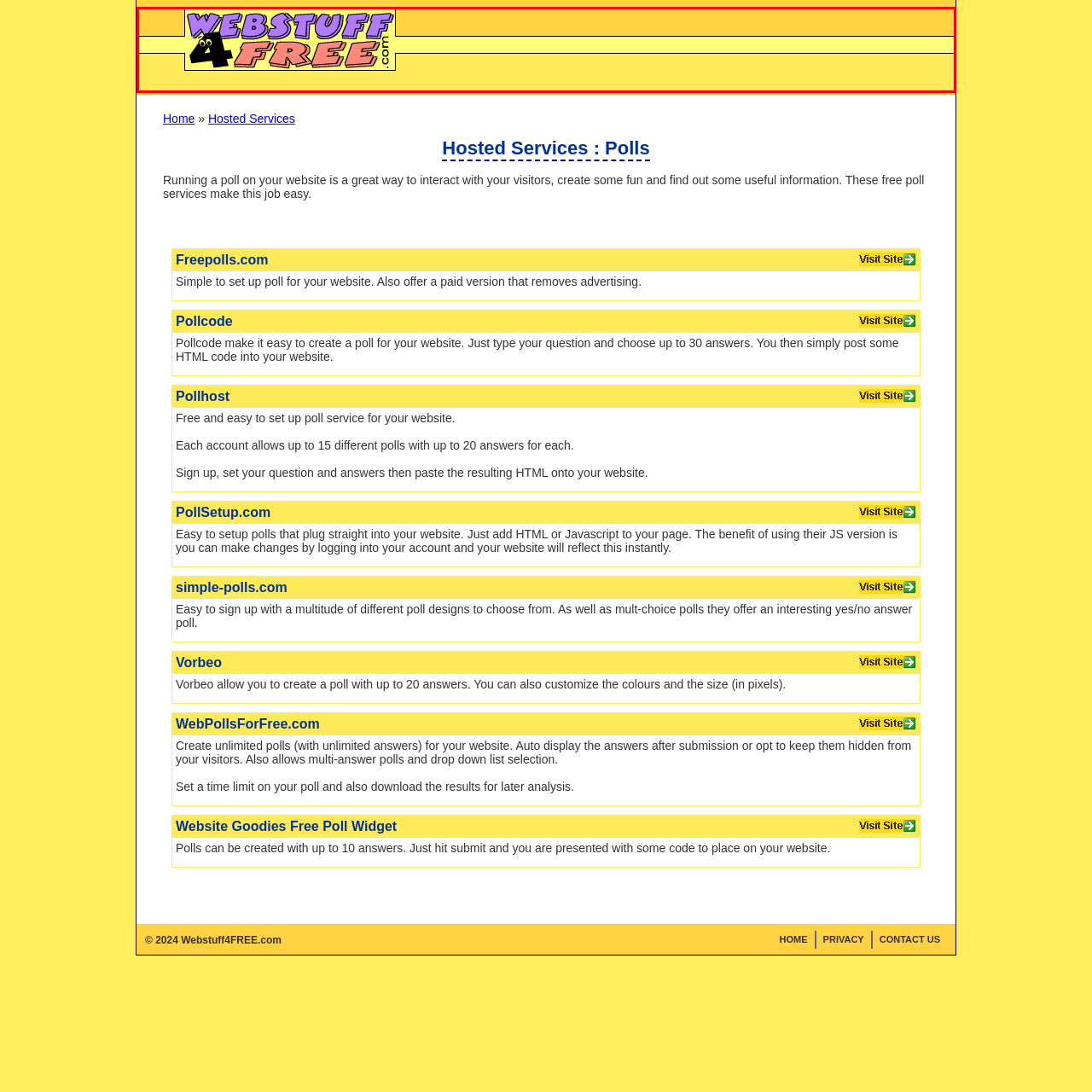What is the background color of the logo? Analyze the image within the red bounding box and give a one-word or short-phrase response.

Bright yellow